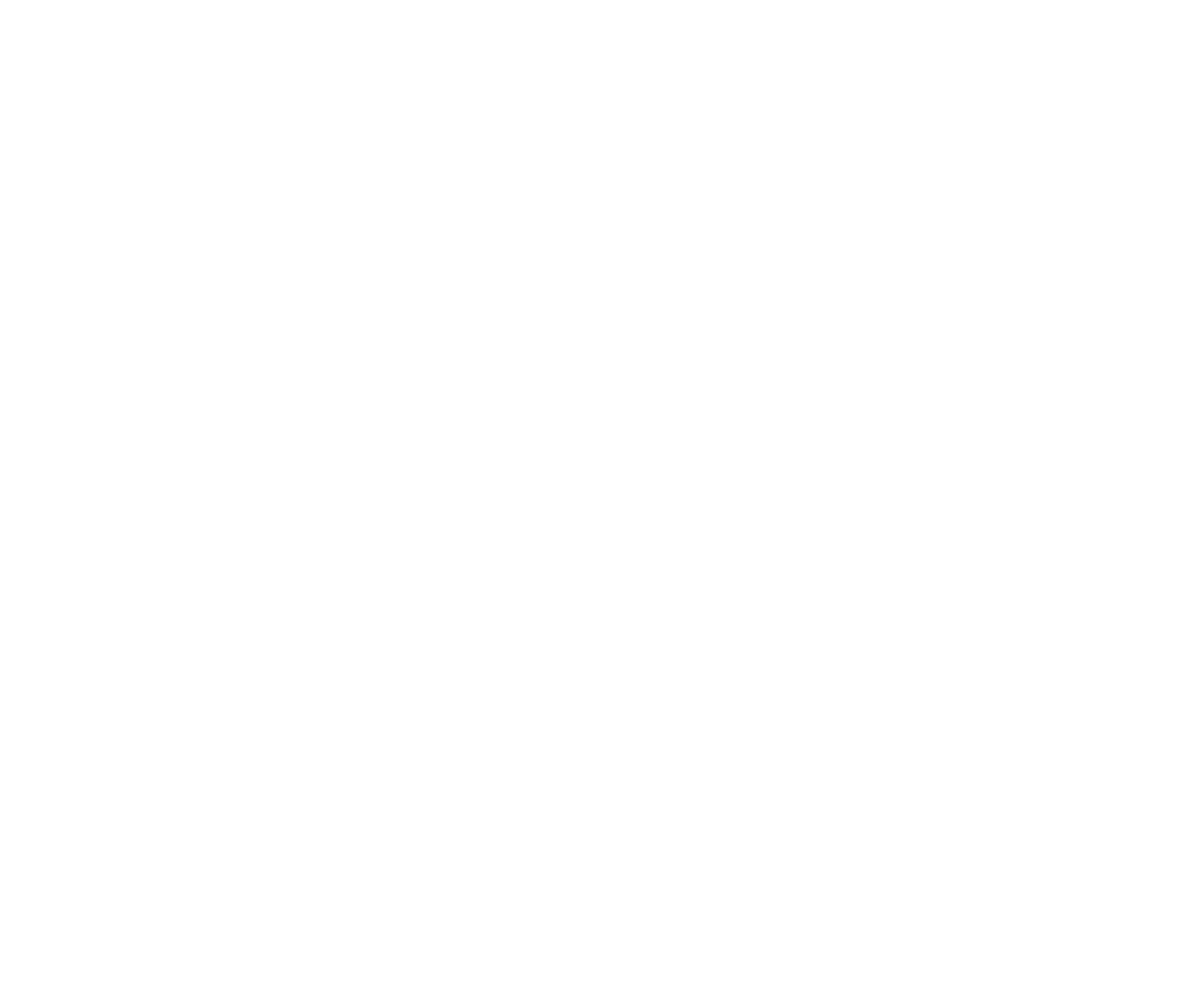Please provide a short answer using a single word or phrase for the question:
What language can be chosen during the Vestel TV Setup Wizard?

Preferred language